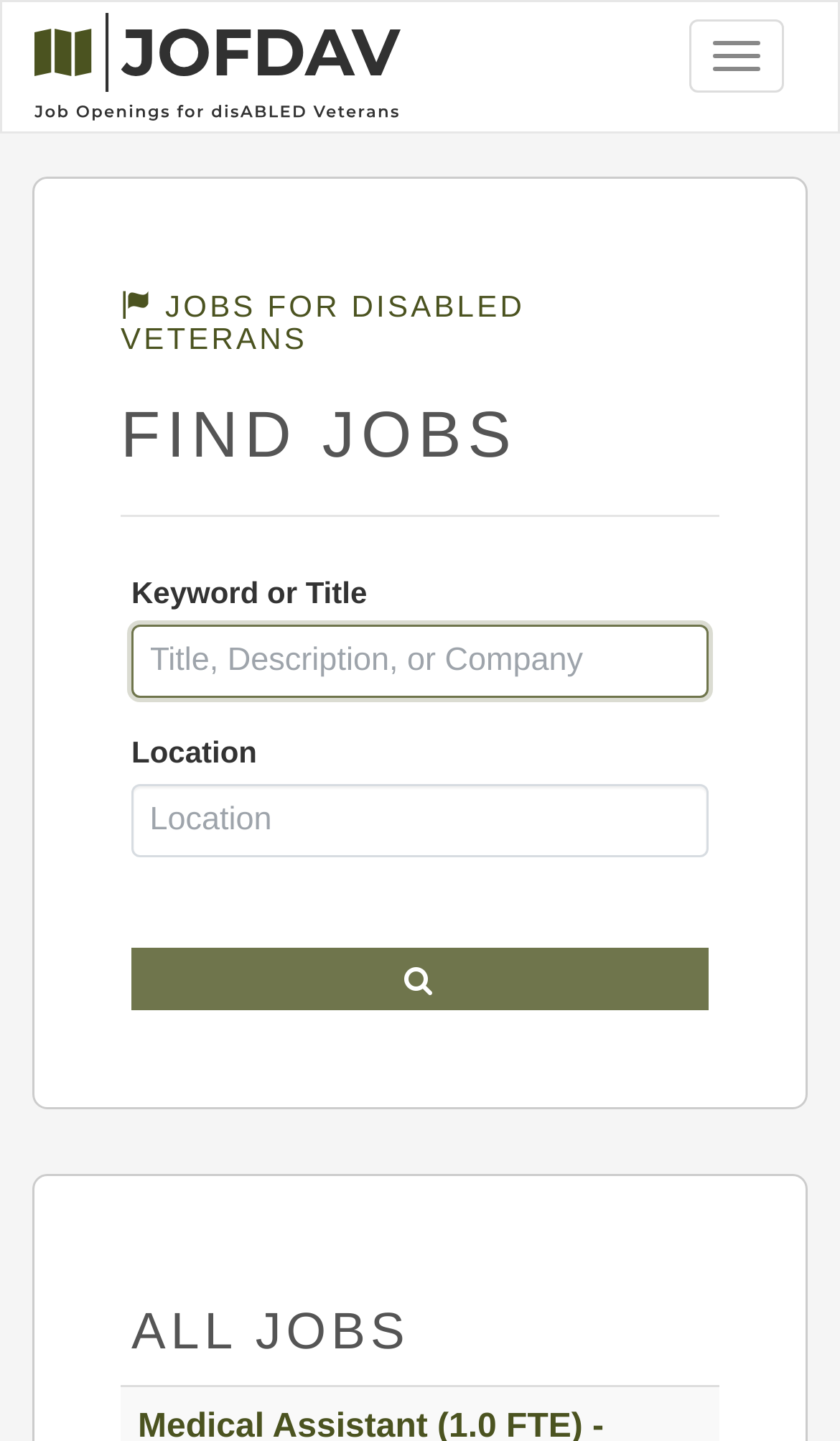Generate the text content of the main heading of the webpage.

 JOBS FOR DISABLED VETERANS